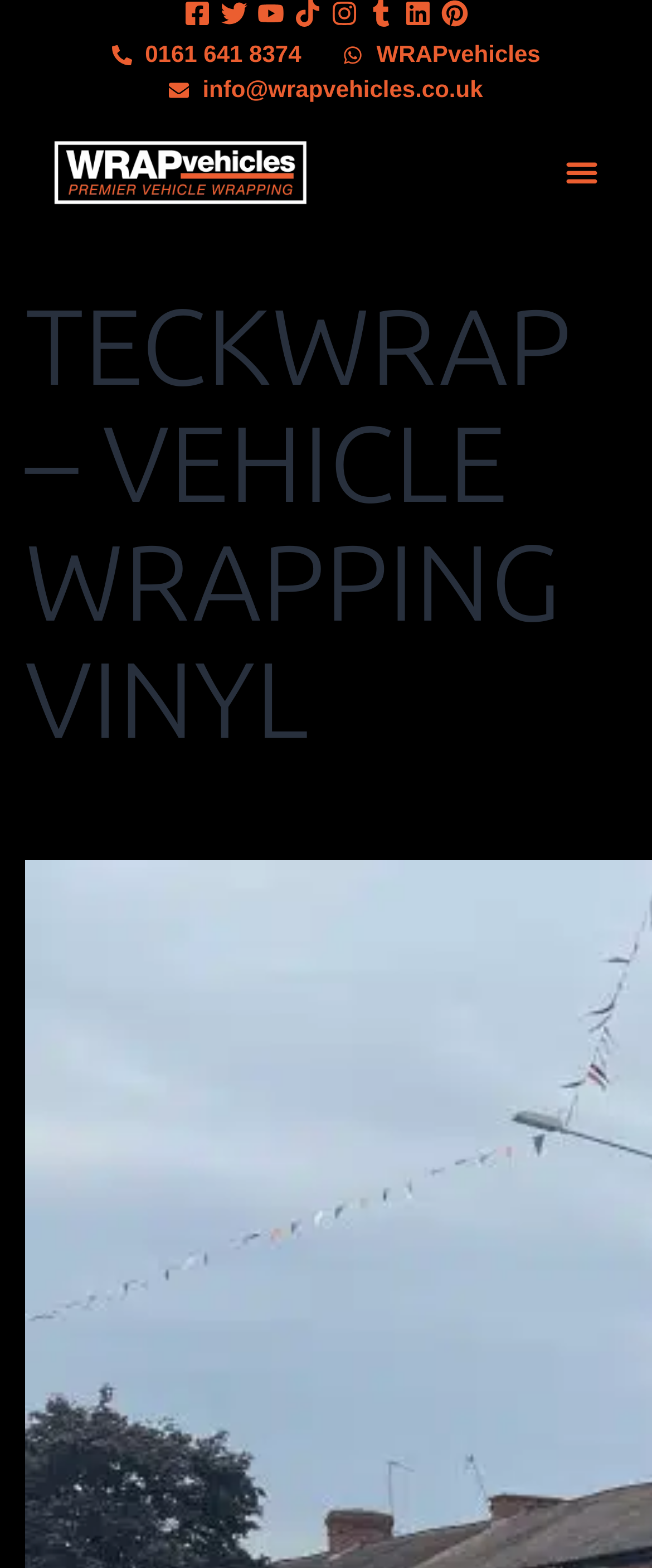Identify the bounding box coordinates of the clickable region necessary to fulfill the following instruction: "Call 0161 641 8374". The bounding box coordinates should be four float numbers between 0 and 1, i.e., [left, top, right, bottom].

[0.171, 0.023, 0.462, 0.046]